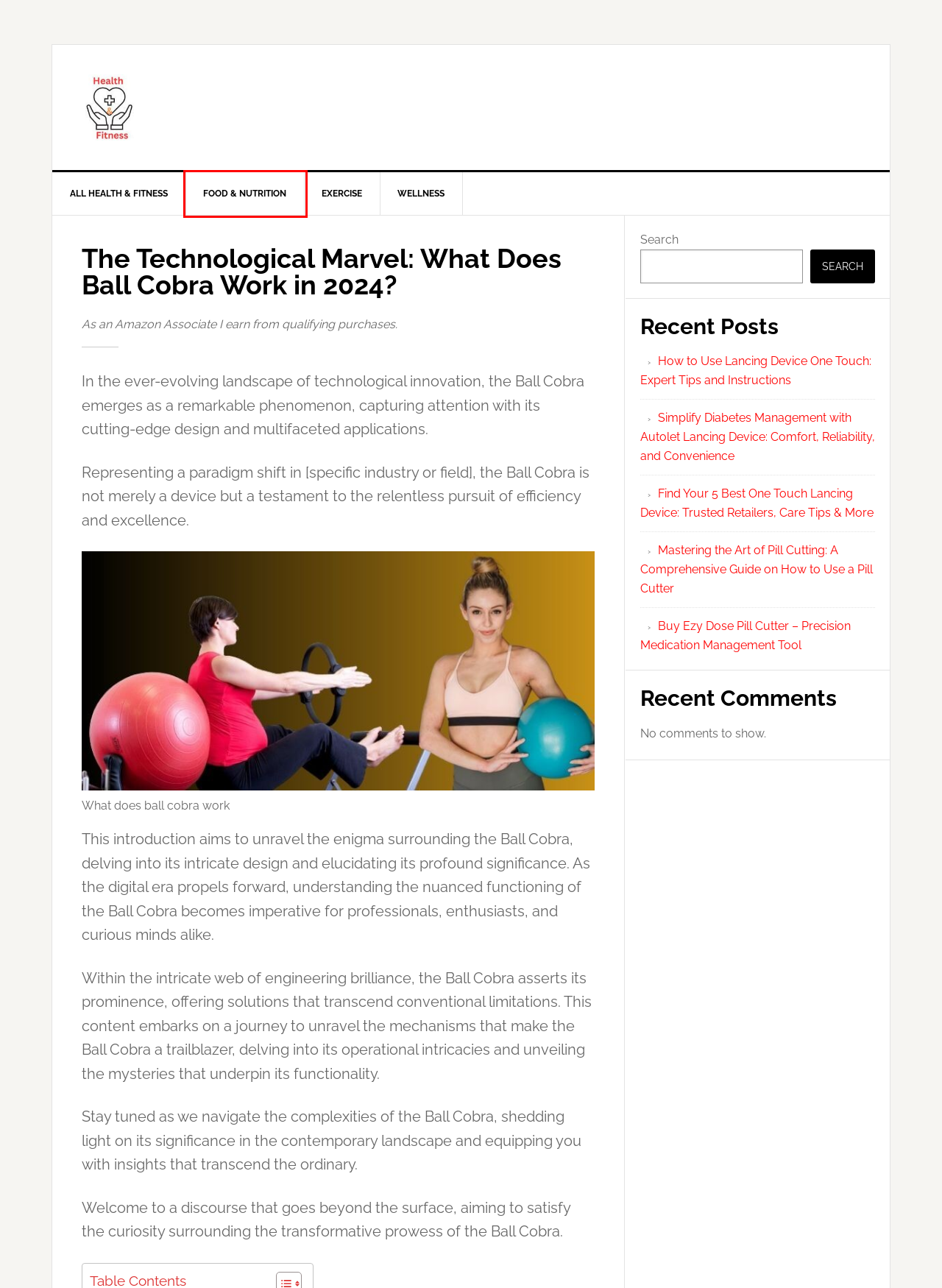Look at the screenshot of a webpage, where a red bounding box highlights an element. Select the best description that matches the new webpage after clicking the highlighted element. Here are the candidates:
A. Exercise
B. Buy Ezy Dose Pill Cutter - Precision Medication Management Tool
C. How to Use Lancing Device One Touch: Expert Tips
D. Simplify Diabetes Management with Autolet Lancing Device:
E. All Health & Fitness
F. Find Your One Touch Lancing Device: Trusted Retailers, Care Tip
G. Food & Nutrition
H. Health & Fitness

G